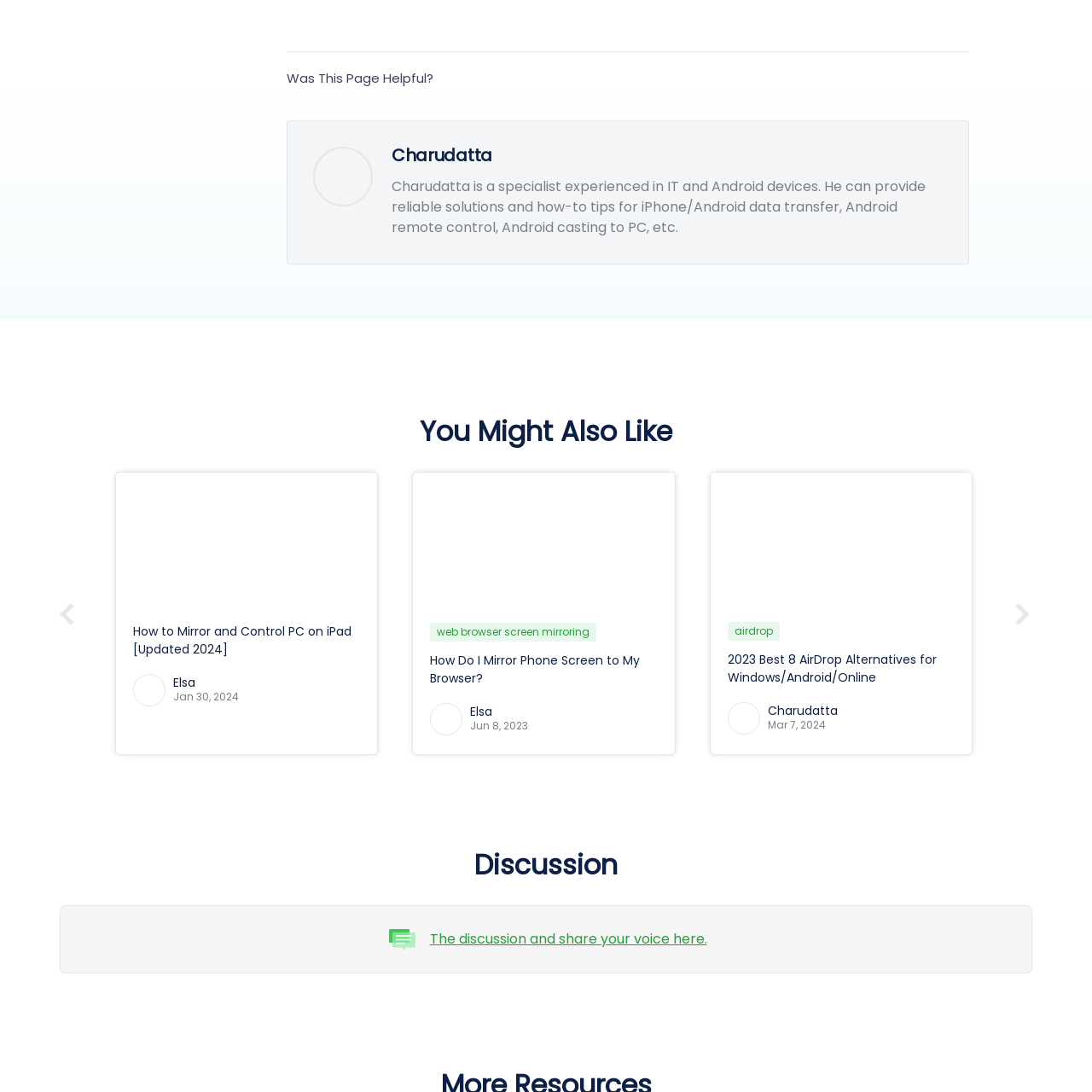Give a detailed description of the image area outlined by the red box.

The image features the name "Charudatta," likely associated with a specialist experienced in information technology and Android devices. This individual is noted for providing reliable solutions and practical tips related to data transfer between iPhone and Android devices, remote control applications, and screen mirroring. Accompanying this image is an informative text that emphasizes Charudatta’s expertise in these tech areas, appealing to those seeking assistance with device management and online connectivity solutions.